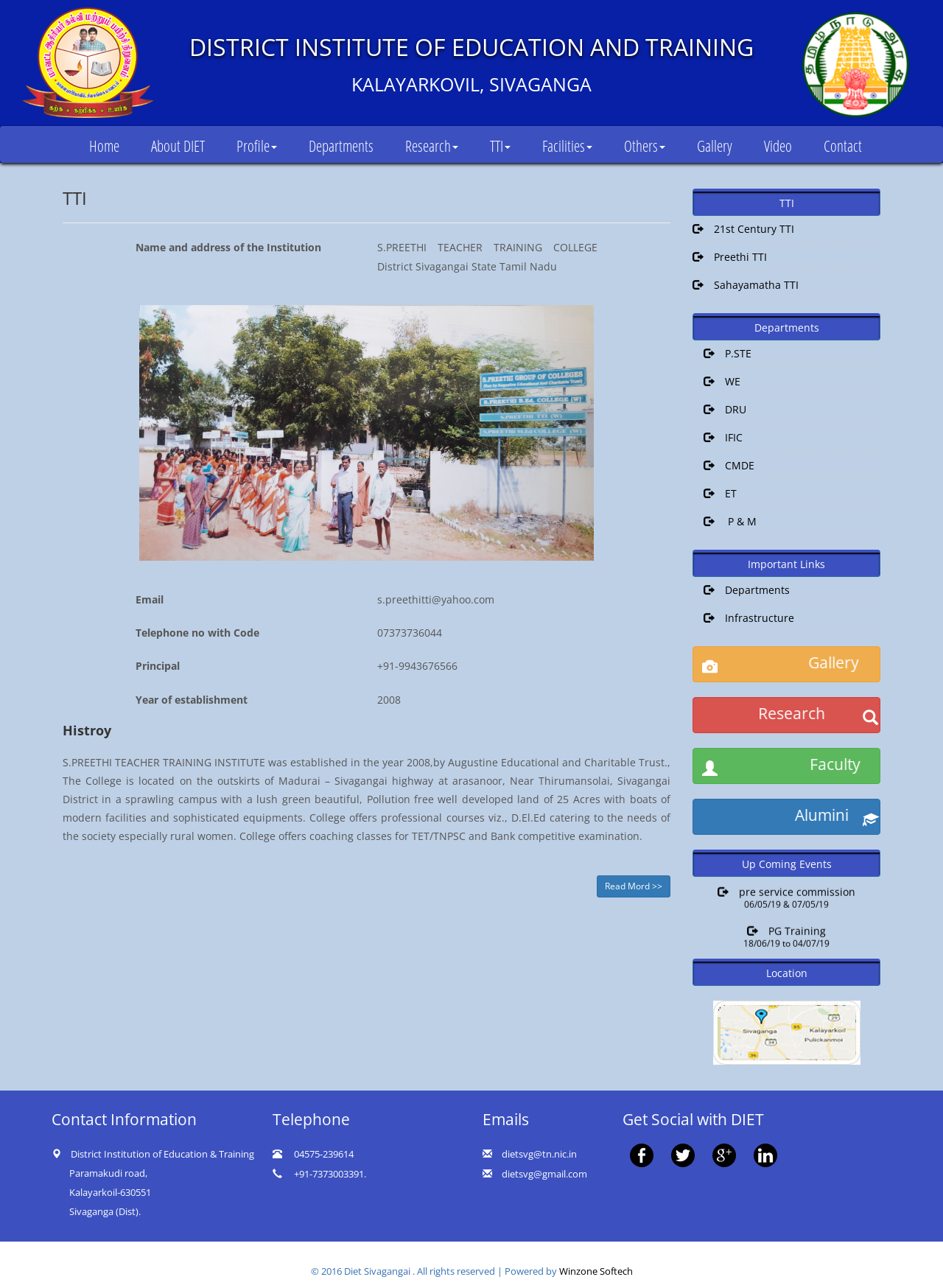Provide a thorough description of this webpage.

The webpage is about Diet Sivaganga, an educational institution. At the top, there is a logo on the left and a heading "DISTRICT INSTITUTE OF EDUCATION AND TRAINING" followed by "KALAYARKOVIL, SIVAGANGA" on the right. Below this, there is a navigation menu with links to various sections of the website, including "Home", "About DIET", "Profile", "Departments", "Research", "TTI", "Facilities", "Others", "Gallery", "Video", and "Contact".

On the left side of the page, there is a section with a heading "TTI" and a separator line below it. This section contains information about the institution, including its name and address, email, telephone number, and principal's contact information. There is also a paragraph about the history of the institution, which was established in 2008.

Below this section, there are three buttons: "Read More >>", "TTI", and "Departments". The "TTI" button has a dropdown menu with links to other TTI institutions. The "Departments" button also has a dropdown menu with links to various departments.

On the right side of the page, there is a section with a heading "Important Links" and buttons to "Gallery", "Research", "Faculty", "Alumini", and "Up Coming Events". The "Up Coming Events" button has a dropdown menu with links to specific events.

At the bottom of the page, there is a section with contact information, including the institution's address, telephone number, and email. There are also links to social media platforms.

Throughout the page, there are several images, including a logo, a photo of the institution, and icons for social media platforms.